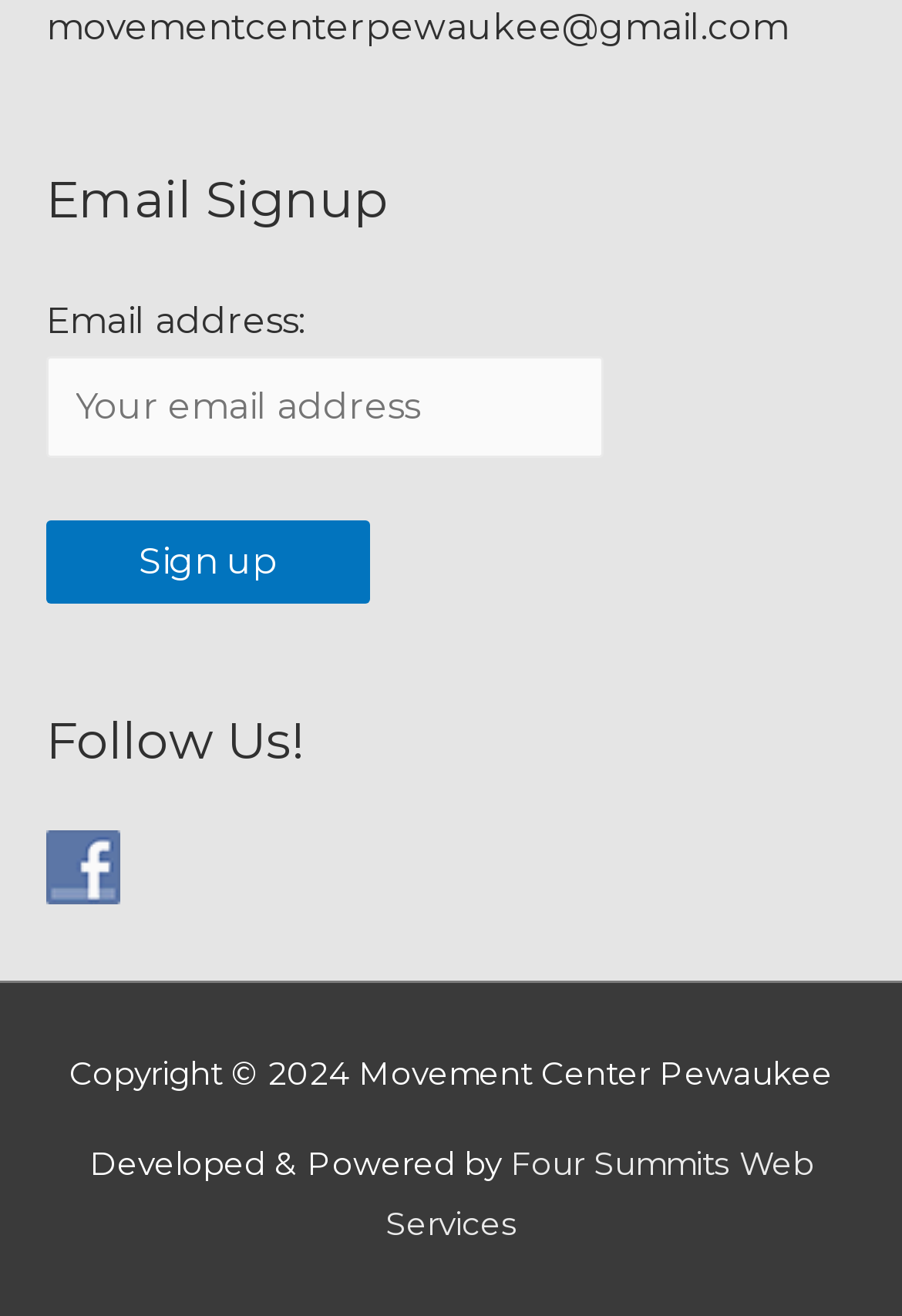Refer to the image and provide a thorough answer to this question:
What is the purpose of the email address field?

The webpage has a section with a heading 'Email Signup' and a field labeled 'Email address:' with a required textbox and a 'Sign up' button. This suggests that the purpose of the email address field is to sign up for email.